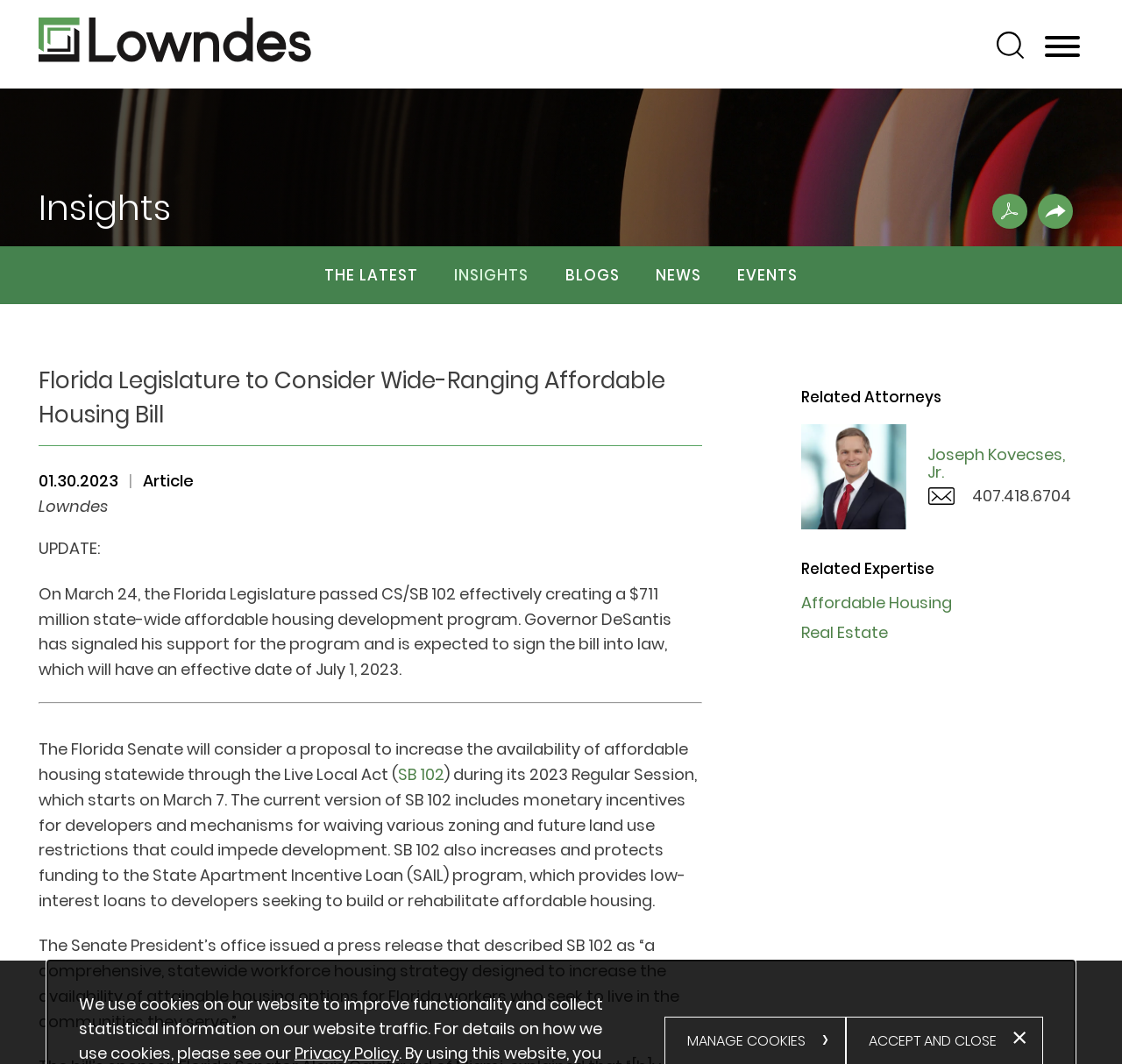Using the description: "Share", determine the UI element's bounding box coordinates. Ensure the coordinates are in the format of four float numbers between 0 and 1, i.e., [left, top, right, bottom].

[0.925, 0.182, 0.956, 0.215]